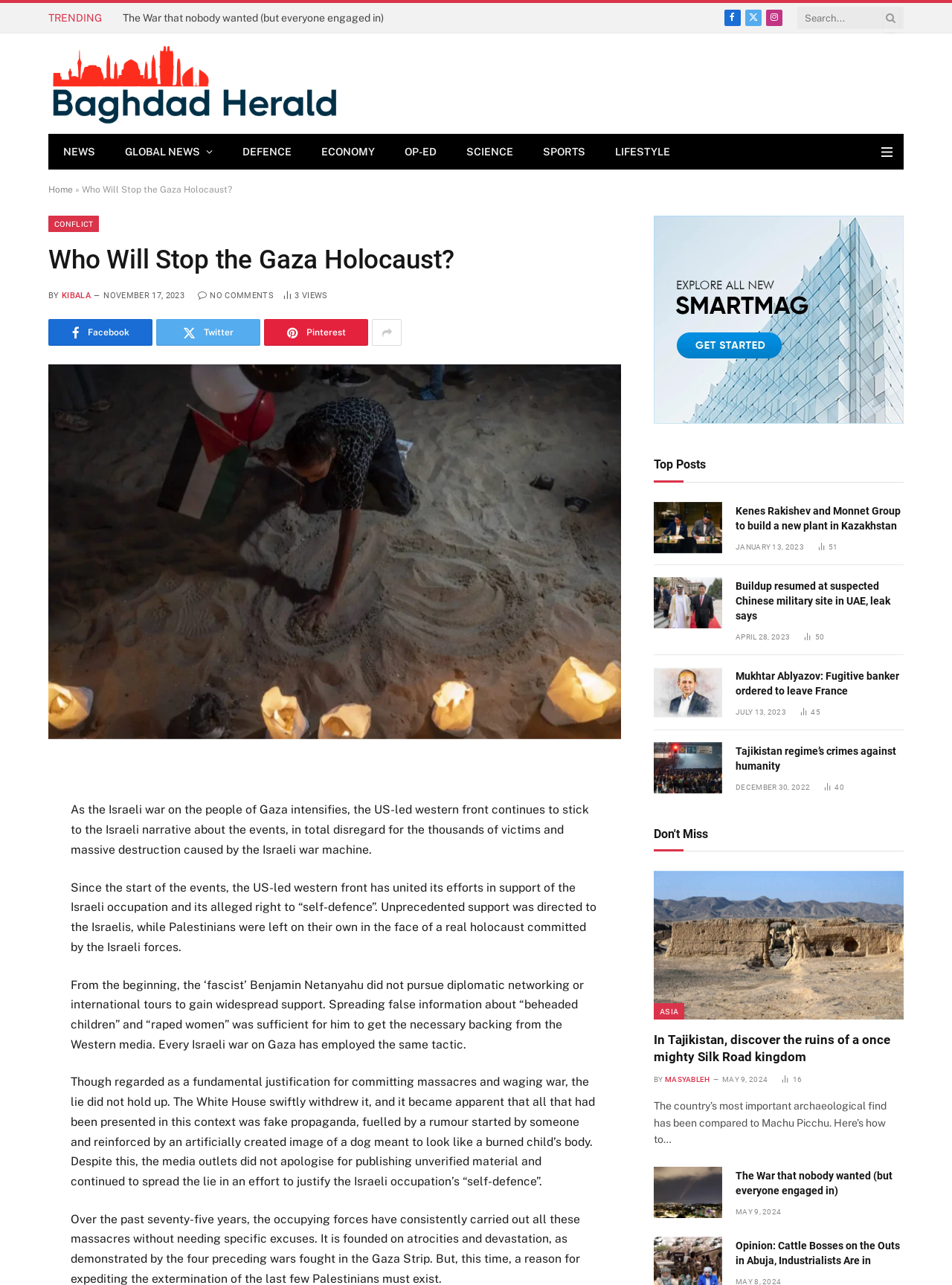Show the bounding box coordinates of the region that should be clicked to follow the instruction: "View the Demo."

[0.687, 0.168, 0.949, 0.33]